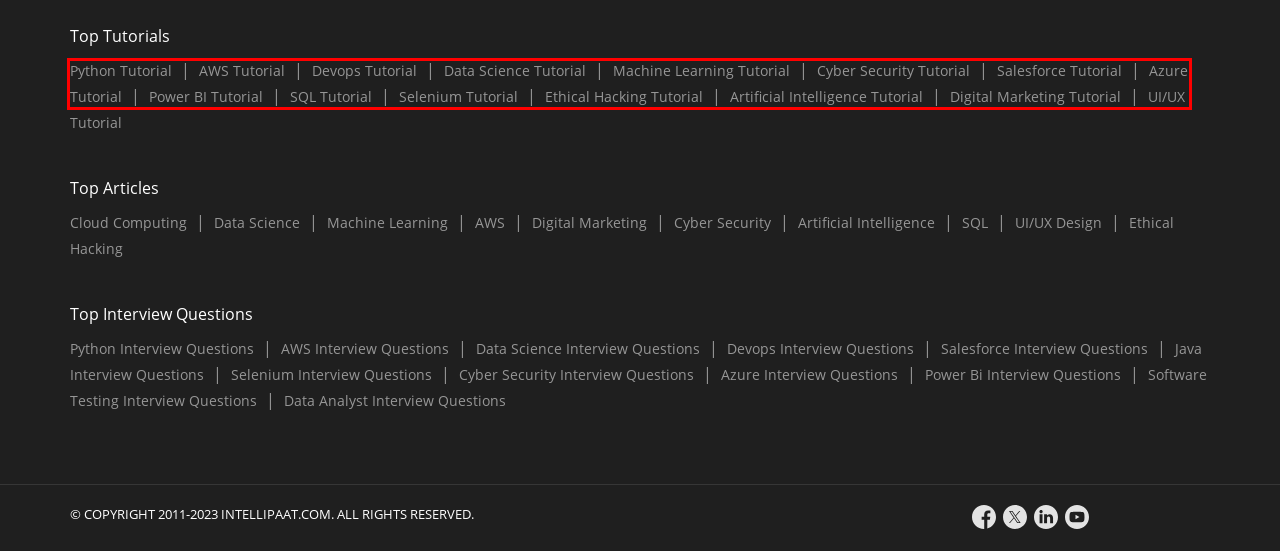A screenshot of a webpage is given, marked with a red bounding box around a UI element. Please select the most appropriate webpage description that fits the new page after clicking the highlighted element. Here are the candidates:
A. Microsoft Azure Tutorial for Beginners - Intellipaat
B. Digital Marketing Tutorial for Beginners - A Step by Step Complete Guide
C. Top 100+ DevOps Interview Questions and Answers [2024]
D. Data Science Tutorial for Beginners (Updated May 2024)
E. Ux vs. UI Design - Difference Between UX and UI Design
F. Top 75+ Cyber Security Interview Questions & Answers for 2024
G. What is AWS: Introduction to Amazon Web Services - Intellipaat
H. Latest 130 Python Interview Questions and Answers (2024)

A